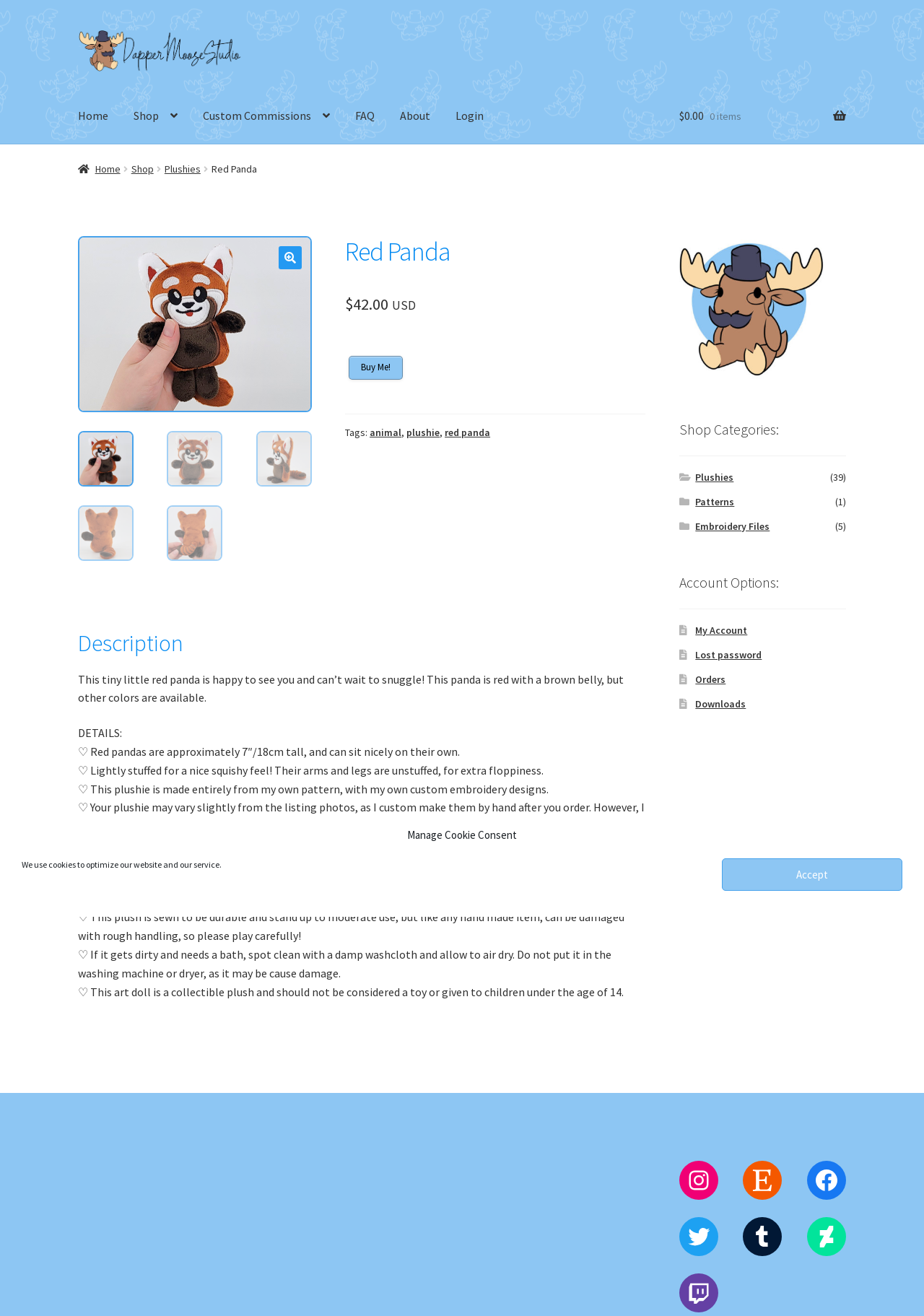Using the information in the image, give a comprehensive answer to the question: 
How many weeks does it take to make the plushie?

I found this information in the product description section, where it says 'This plush will take me between 1-3 weeks to make before shipping, depending on my current work queue'.